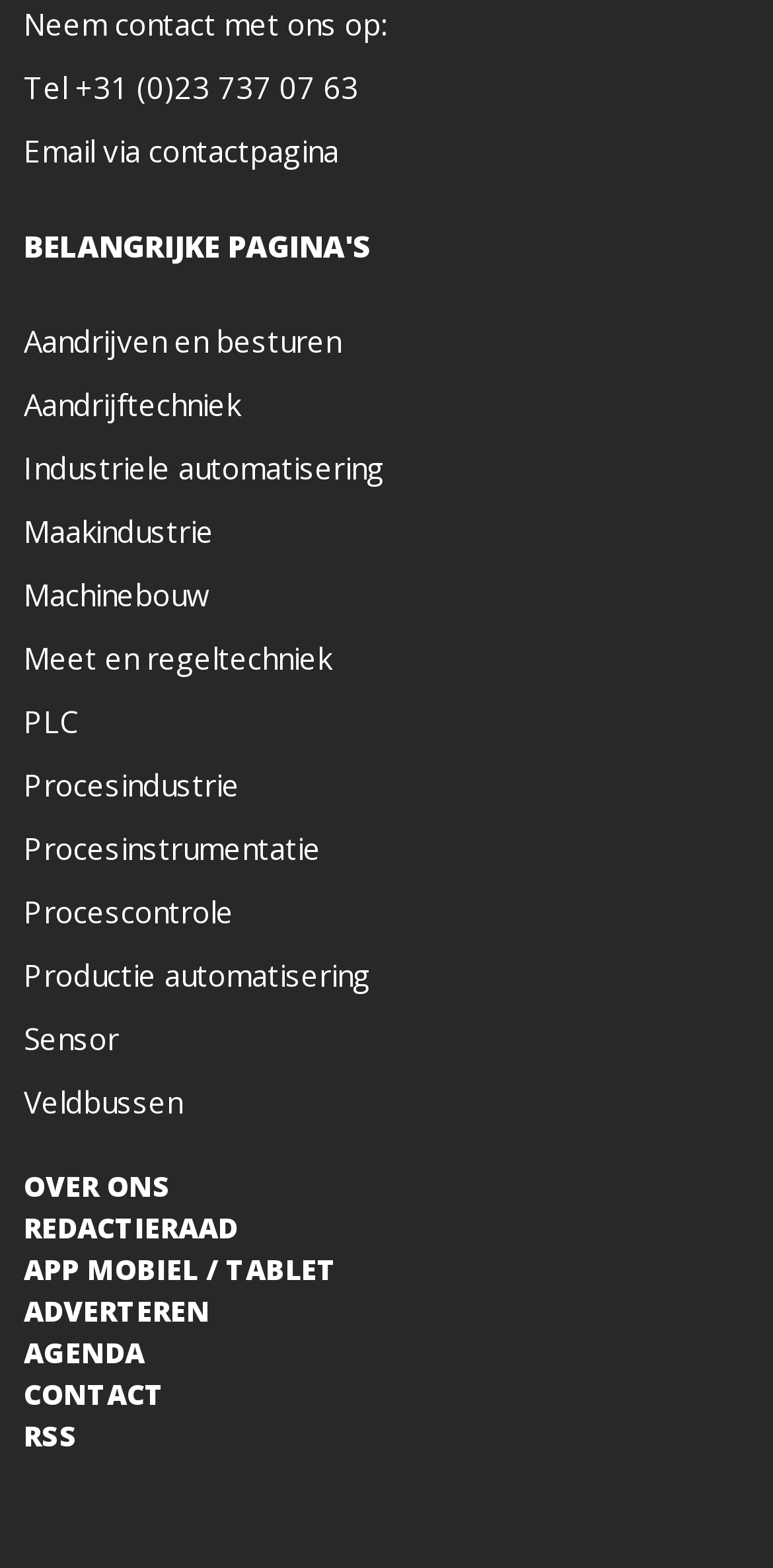Please specify the bounding box coordinates of the area that should be clicked to accomplish the following instruction: "Subscribe to RSS". The coordinates should consist of four float numbers between 0 and 1, i.e., [left, top, right, bottom].

[0.031, 0.904, 0.1, 0.928]